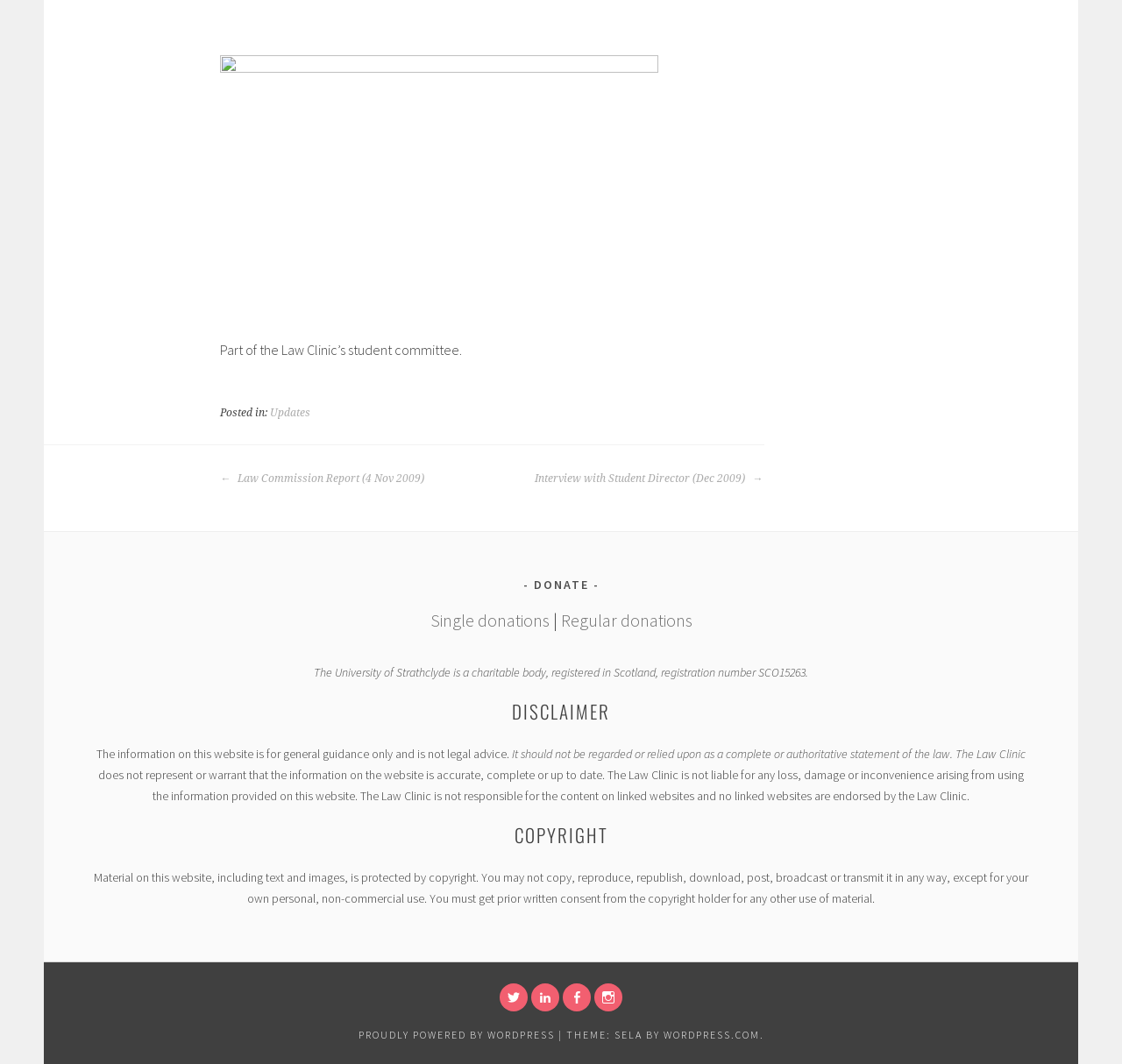Identify the bounding box coordinates for the region of the element that should be clicked to carry out the instruction: "Go to the previous post". The bounding box coordinates should be four float numbers between 0 and 1, i.e., [left, top, right, bottom].

[0.196, 0.44, 0.378, 0.459]